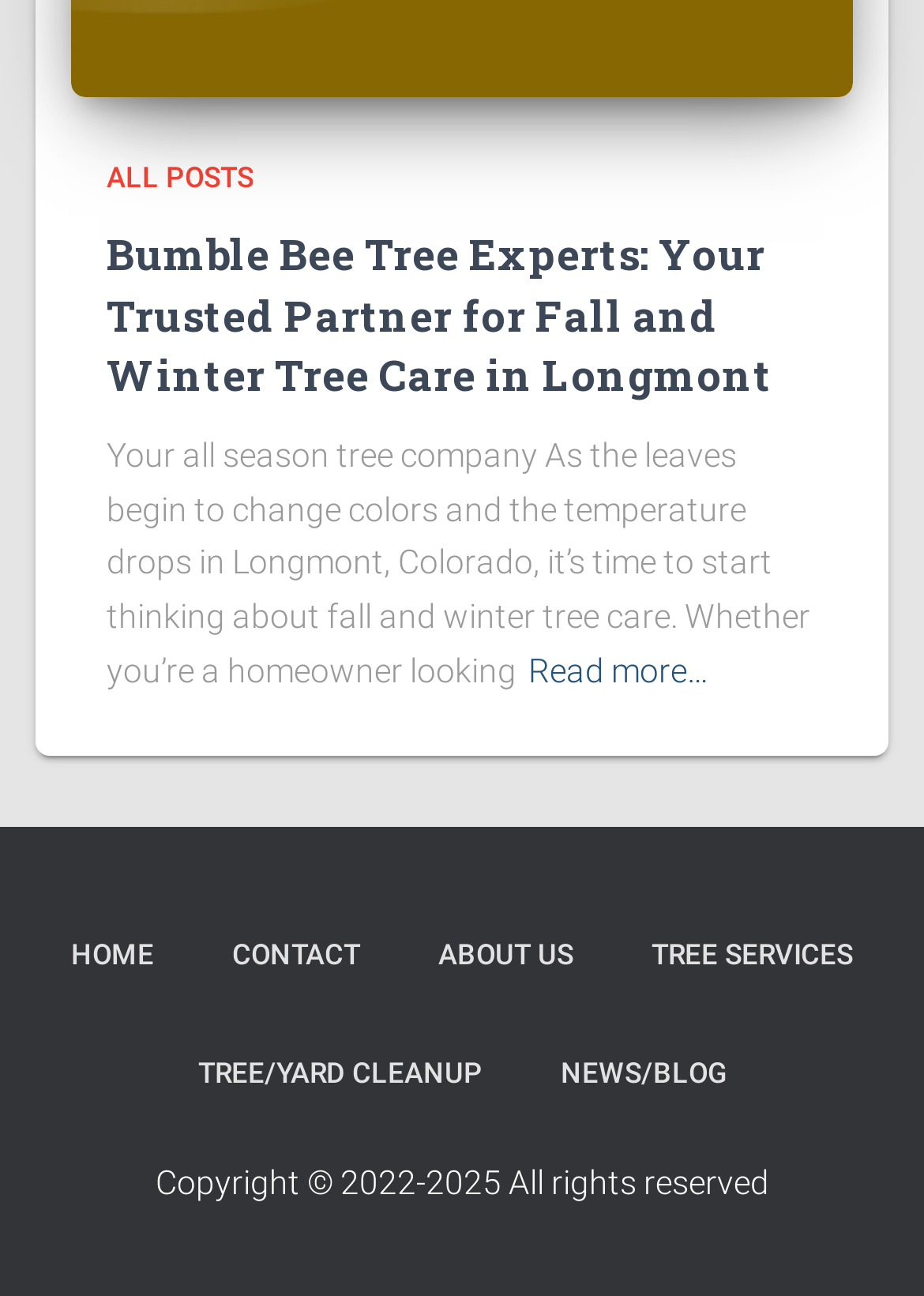What is the purpose of the 'Read more…' link?
Please use the image to deliver a detailed and complete answer.

The 'Read more…' link is located below the text that discusses the importance of fall and winter tree care. It is likely that clicking this link will provide more information about the company's services and tips for tree care during these seasons.